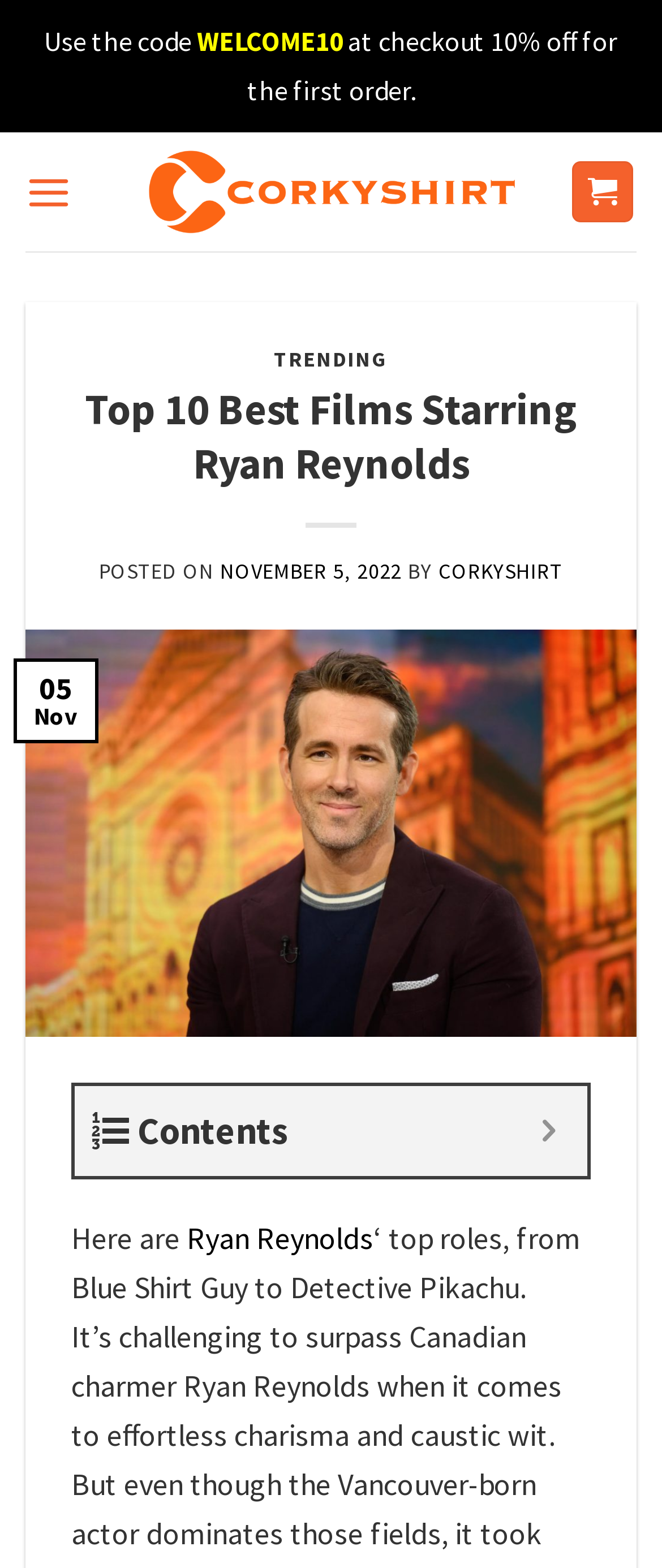Please identify the webpage's heading and generate its text content.

Top 10 Best Films Starring Ryan Reynolds